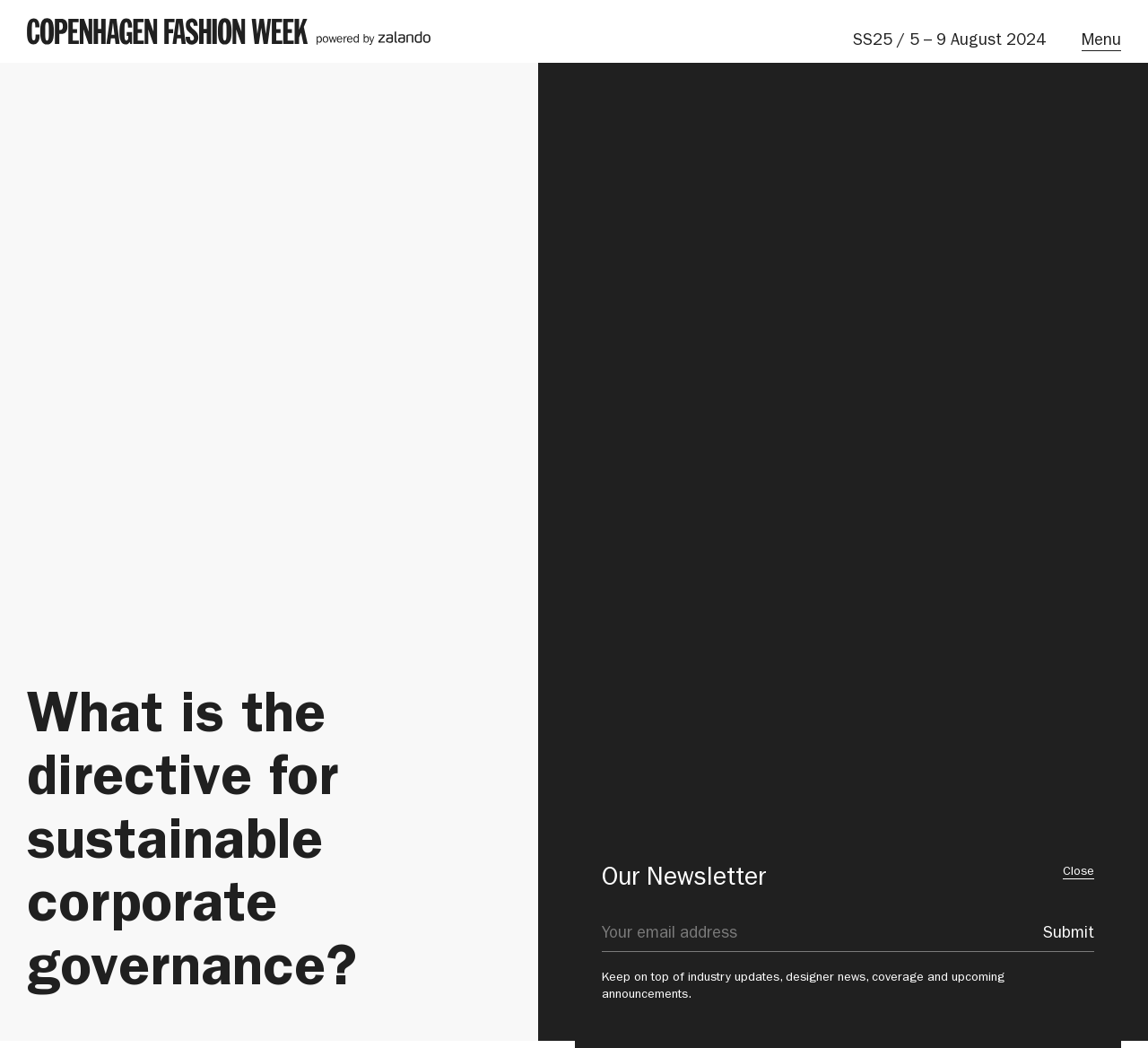What is the date range of the event?
Offer a detailed and full explanation in response to the question.

I found the date range by looking at the StaticText element with the content 'SS25 / 5 – 9 August 2024' which is located at the top of the page, indicating that it is related to an event.